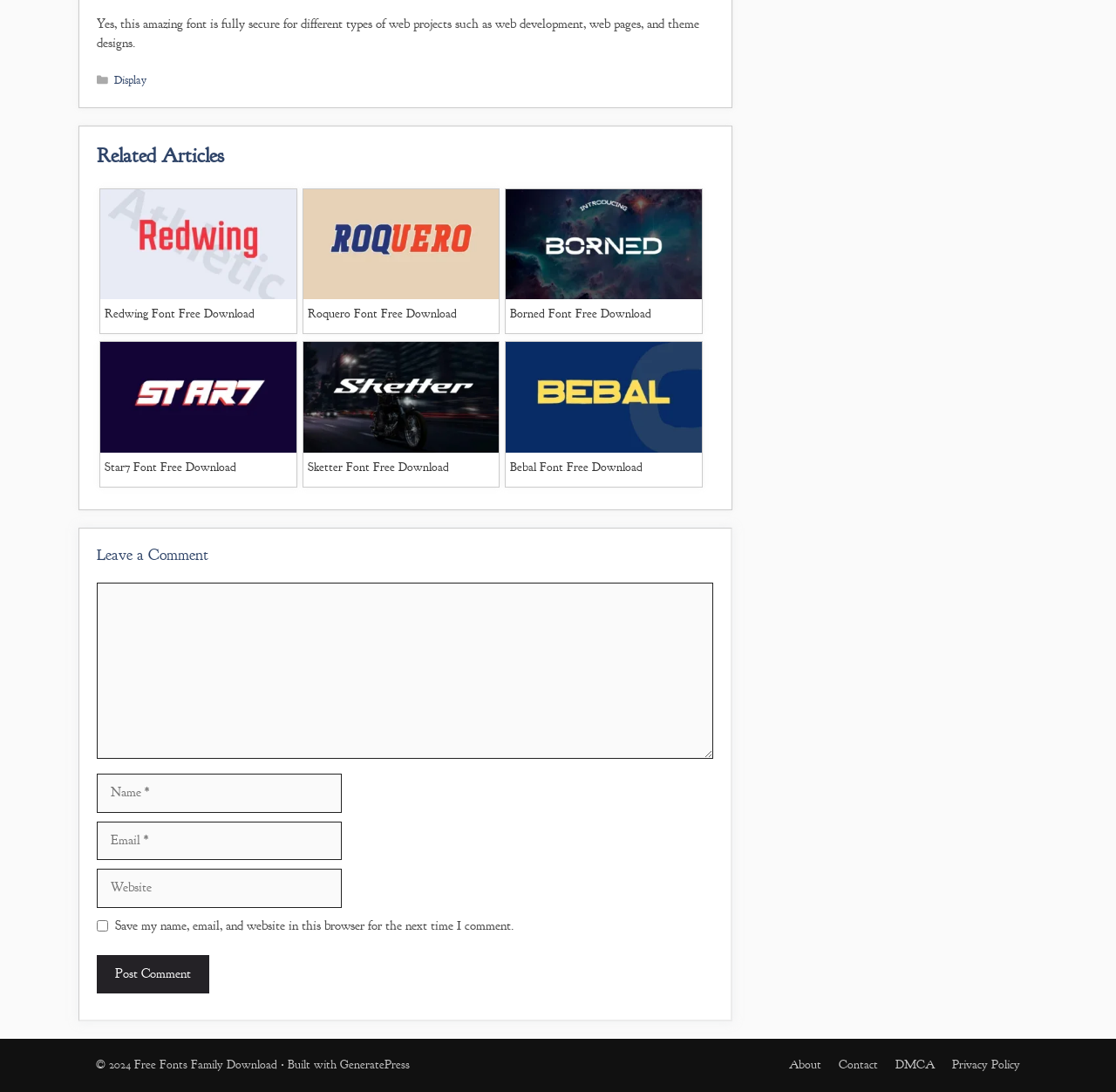Provide the bounding box coordinates for the UI element described in this sentence: "© Keynote Entertainment 2024". The coordinates should be four float values between 0 and 1, i.e., [left, top, right, bottom].

None